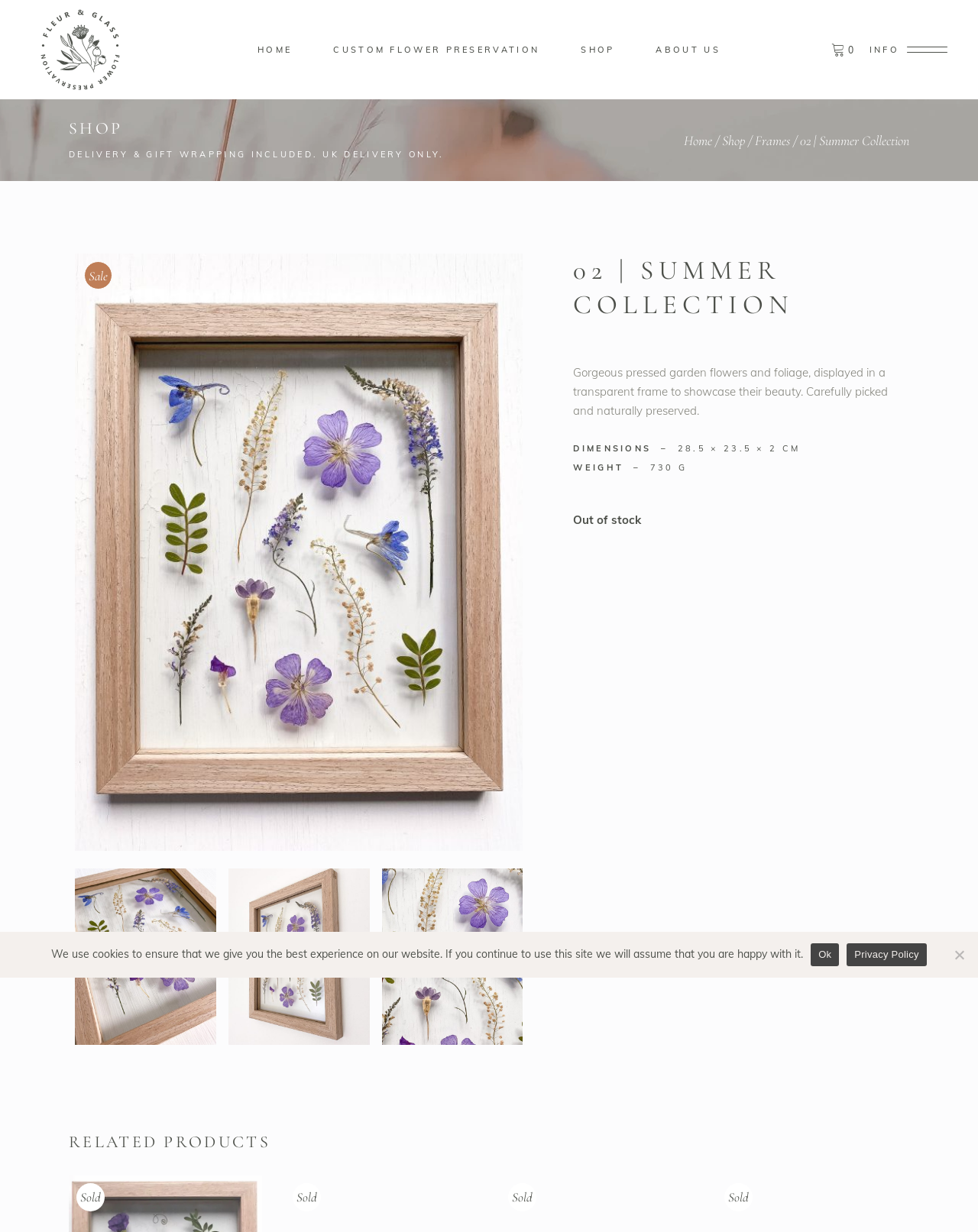Please determine the bounding box coordinates for the element with the description: "Custom Flower Preservation".

[0.32, 0.033, 0.573, 0.047]